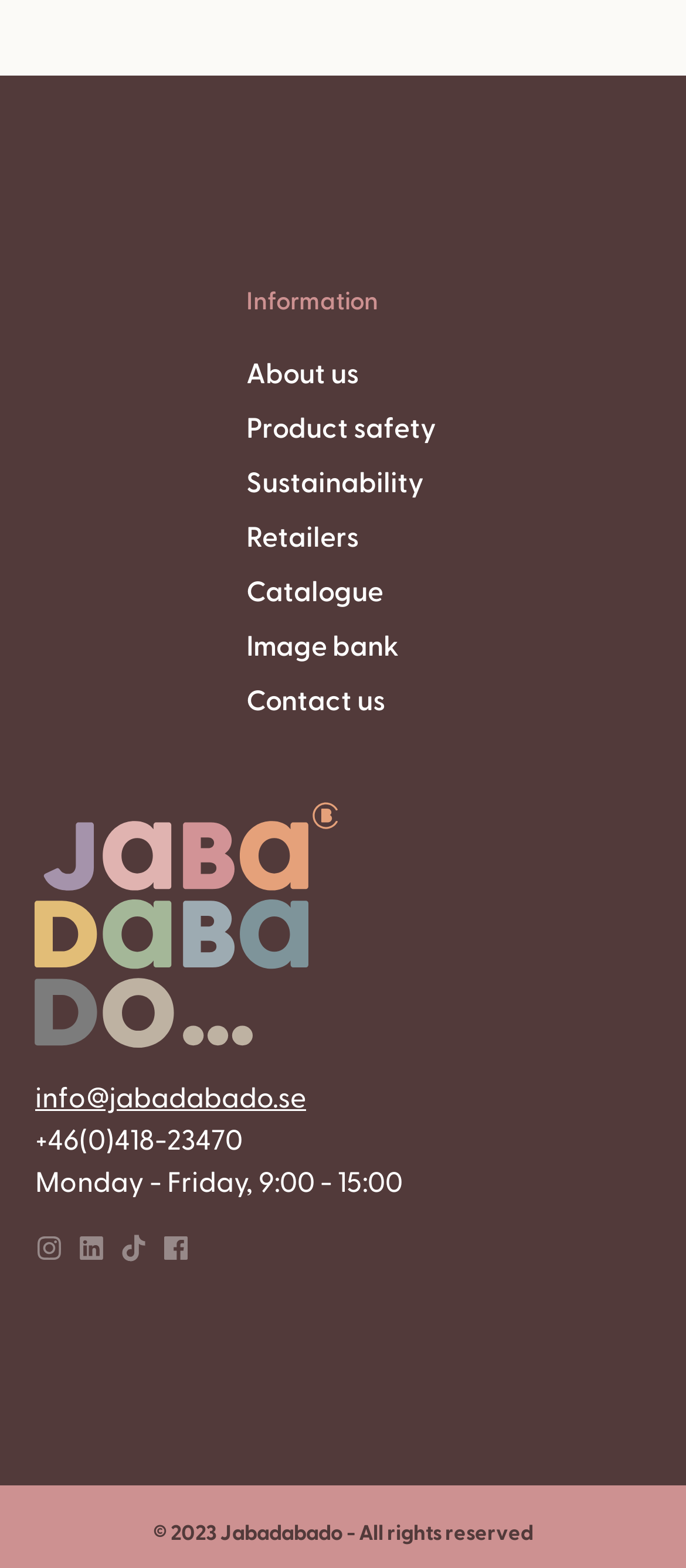Identify the bounding box coordinates for the element you need to click to achieve the following task: "Advertise with us". Provide the bounding box coordinates as four float numbers between 0 and 1, in the form [left, top, right, bottom].

None